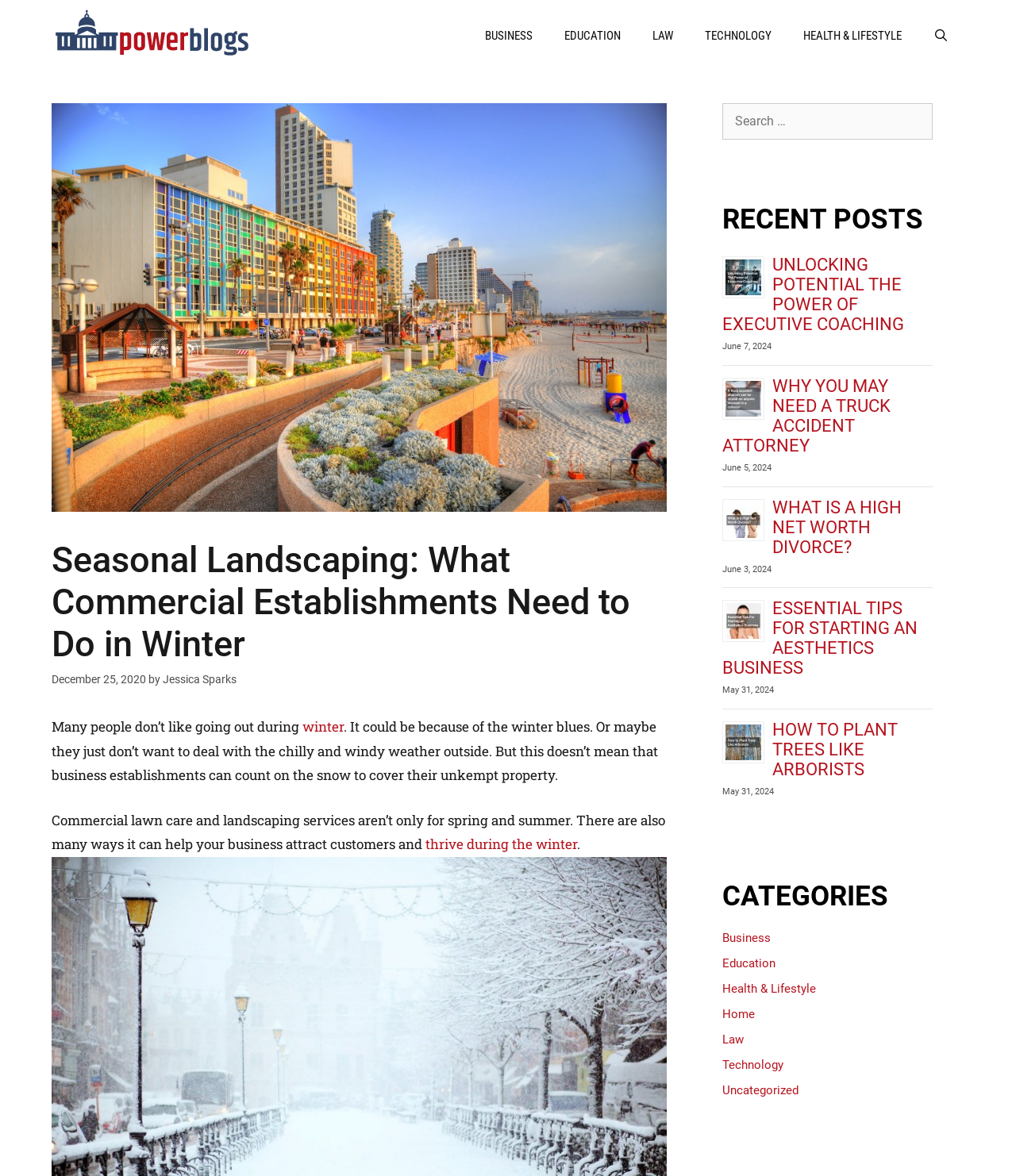Locate the bounding box of the UI element described in the following text: "name="_sf_search[]" placeholder="Search this blog"".

None